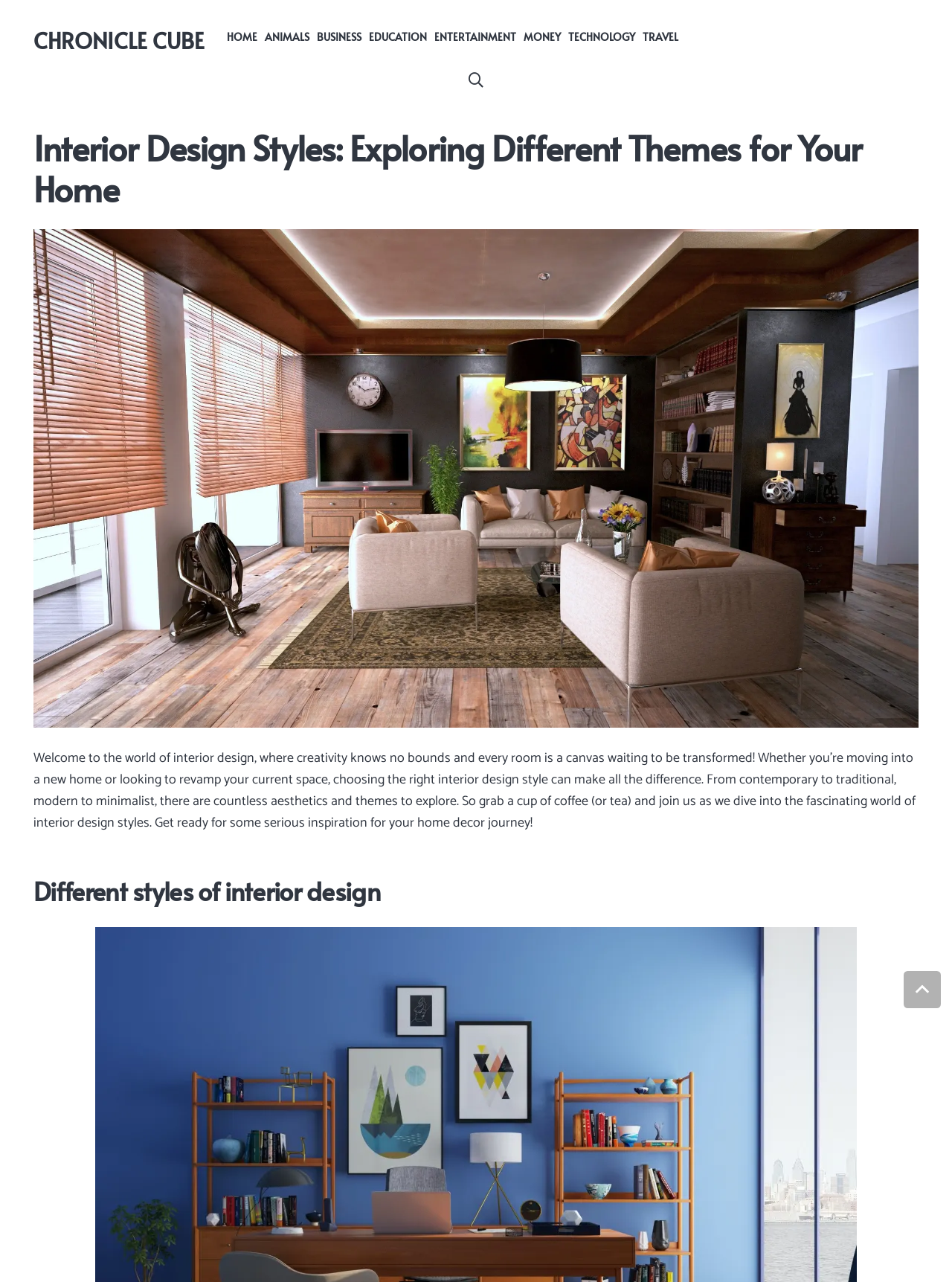Please give a succinct answer to the question in one word or phrase:
What is the theme of the image shown?

Room design